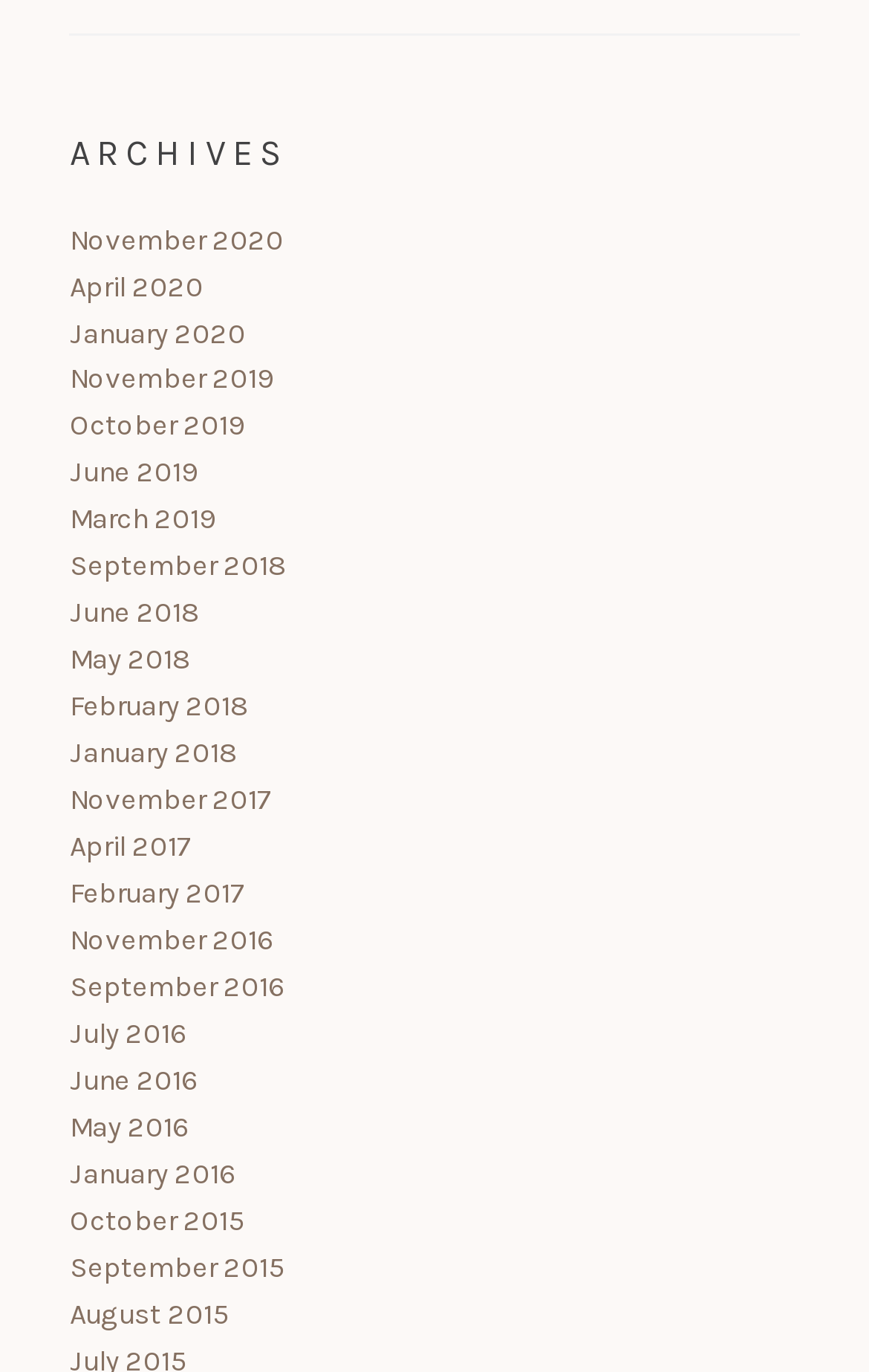Pinpoint the bounding box coordinates of the element you need to click to execute the following instruction: "browse archives for January 2018". The bounding box should be represented by four float numbers between 0 and 1, in the format [left, top, right, bottom].

[0.08, 0.536, 0.275, 0.561]